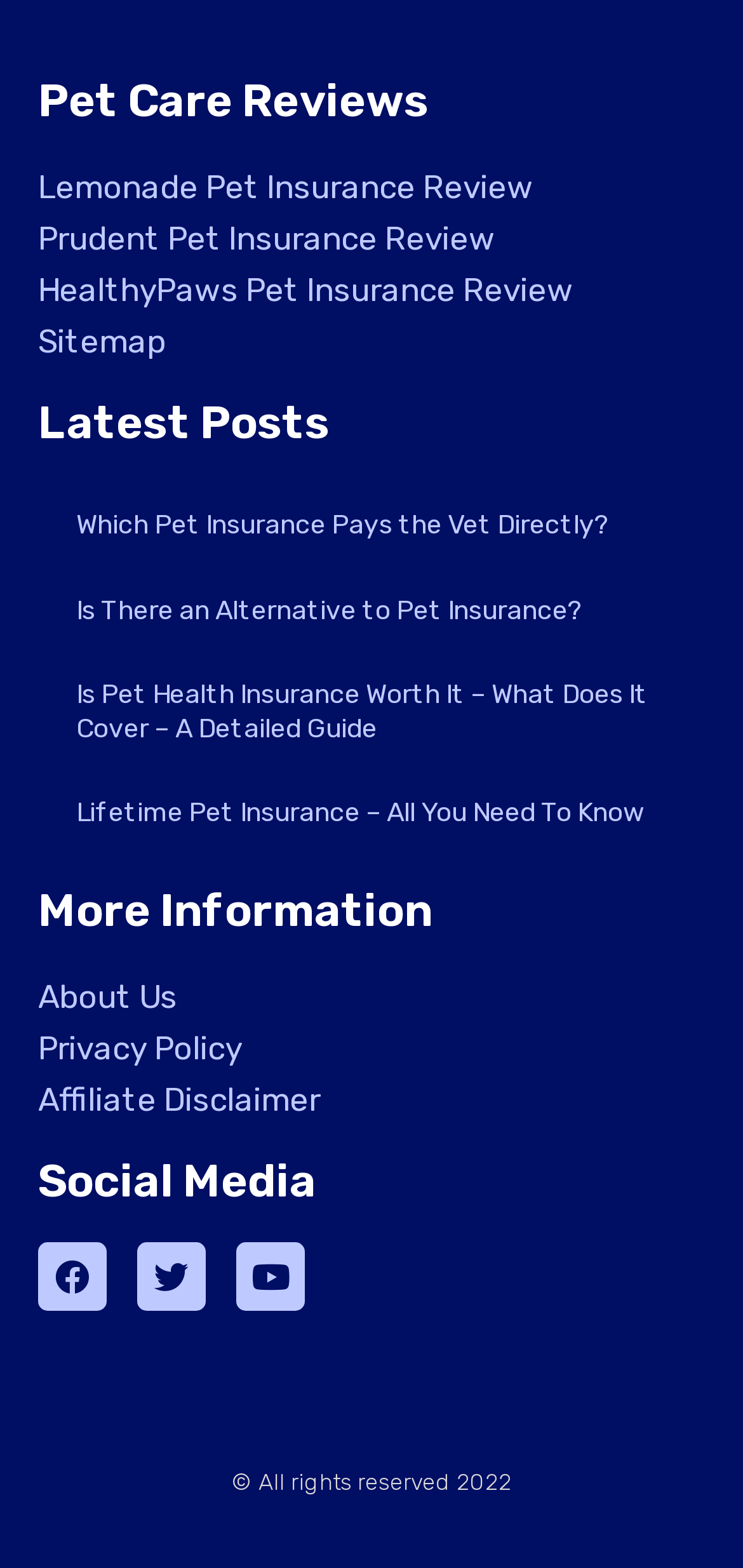Please find the bounding box coordinates of the element that you should click to achieve the following instruction: "Learn more about the website creators". The coordinates should be presented as four float numbers between 0 and 1: [left, top, right, bottom].

[0.051, 0.62, 0.949, 0.653]